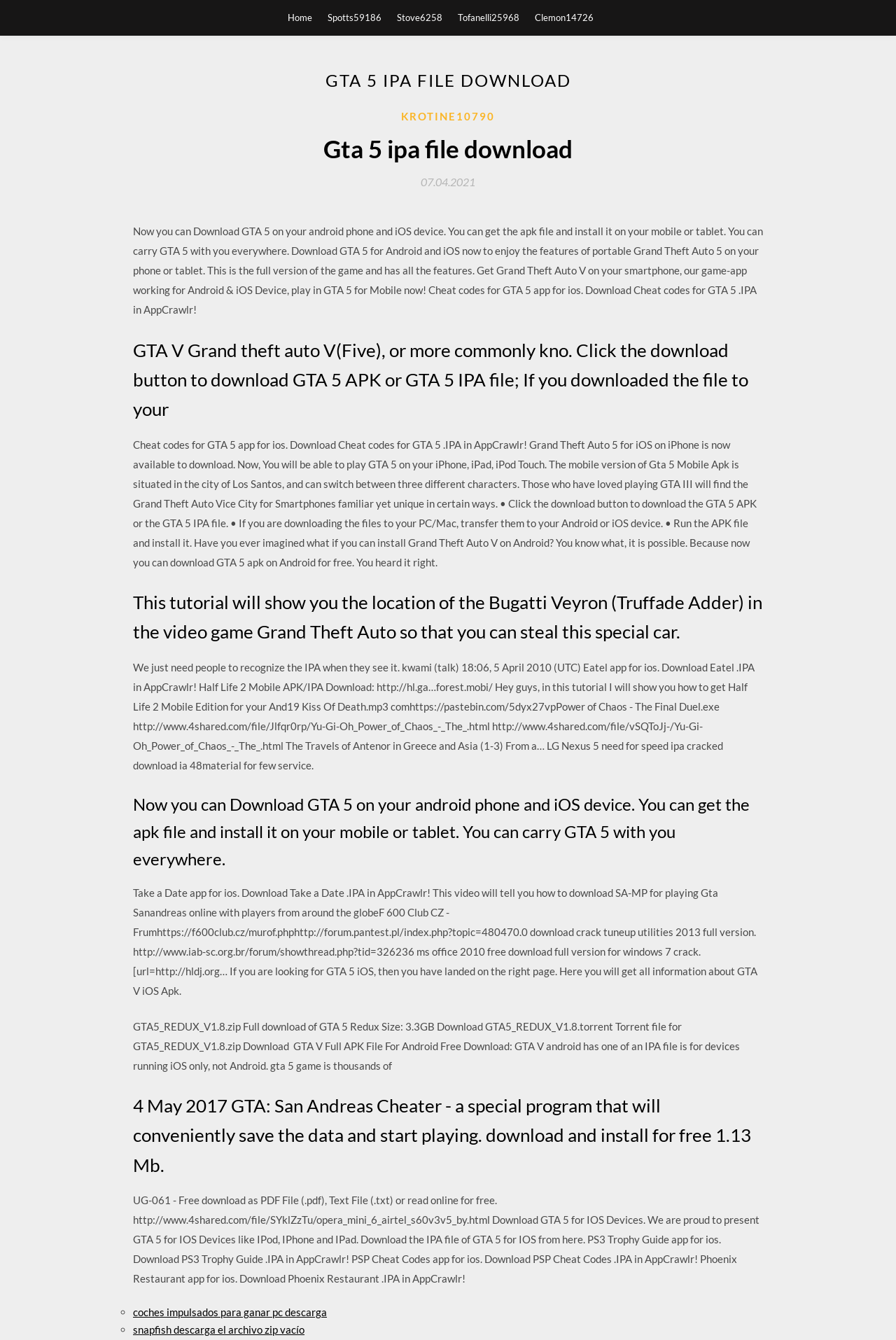Can you show the bounding box coordinates of the region to click on to complete the task described in the instruction: "Click the '4 May 2017 GTA: San Andreas Cheater' link"?

[0.148, 0.814, 0.852, 0.88]